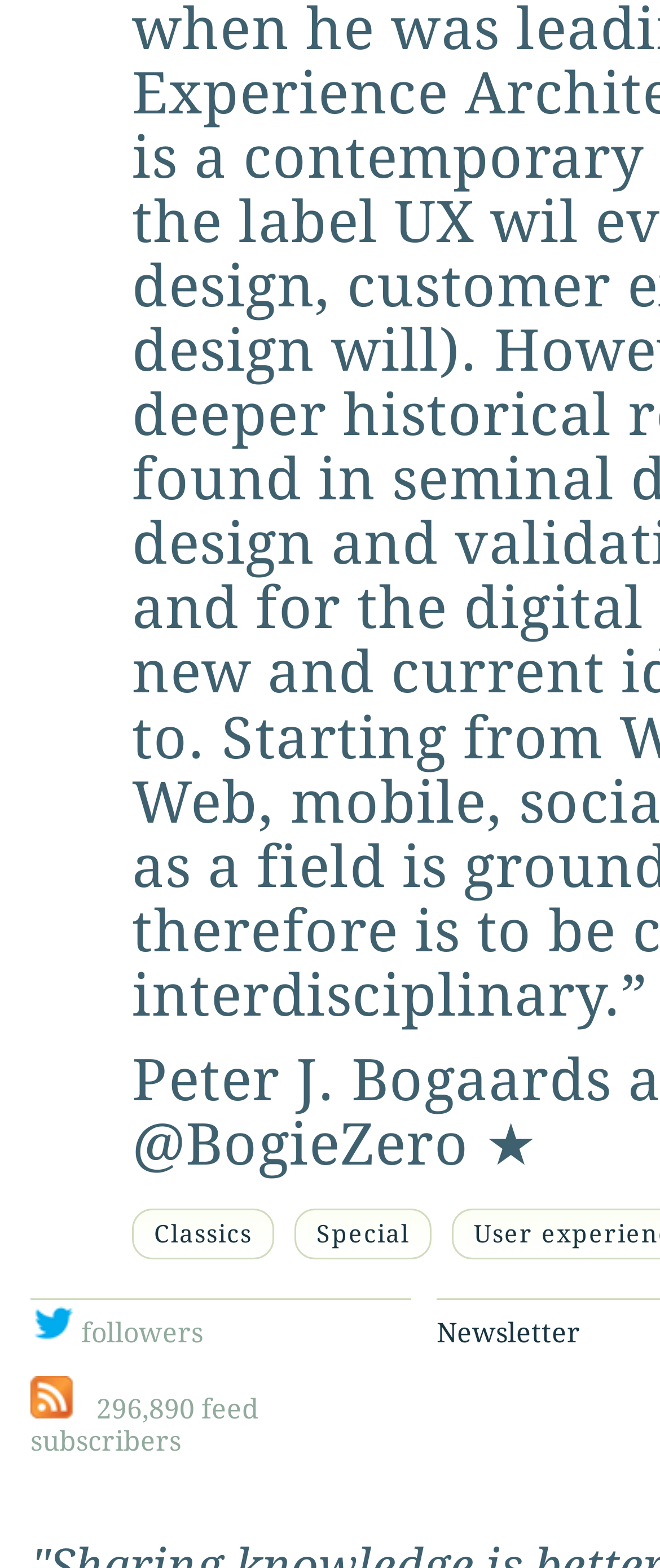What is the second menu item?
Look at the image and provide a detailed response to the question.

The webpage has a hierarchical structure, and under the root element, there are two links with the text 'Classics' and 'Special'. Therefore, 'Special' is the second menu item.